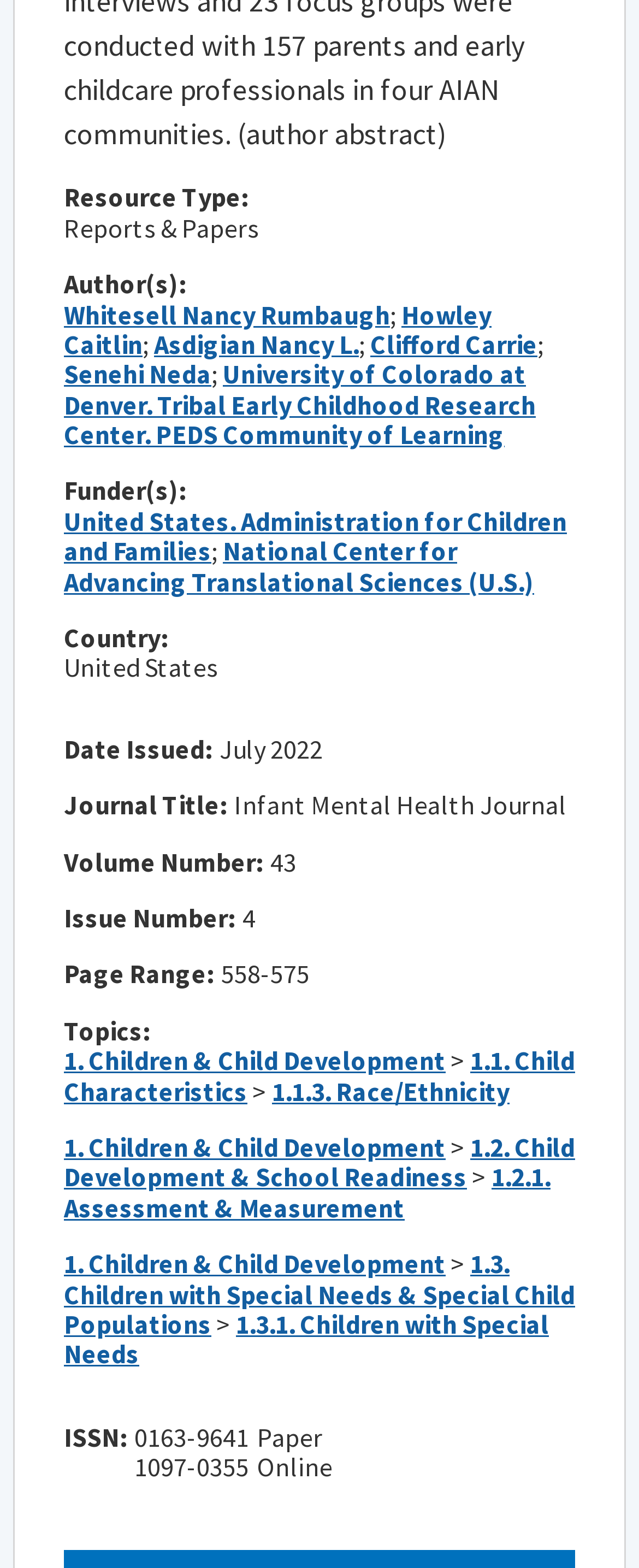Bounding box coordinates must be specified in the format (top-left x, top-left y, bottom-right x, bottom-right y). All values should be floating point numbers between 0 and 1. What are the bounding box coordinates of the UI element described as: 1. Children & Child Development

[0.1, 0.721, 0.697, 0.742]